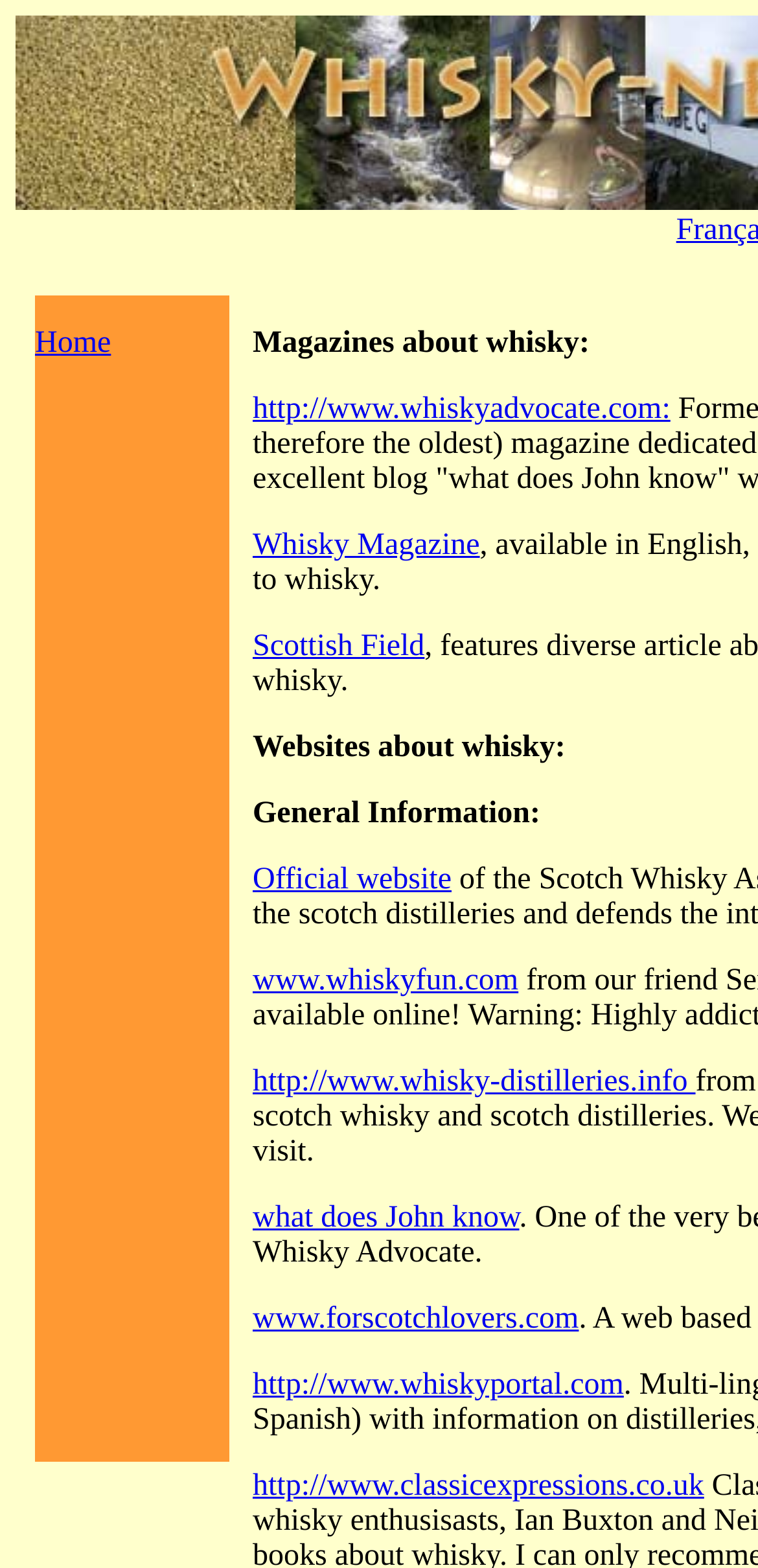Please find and report the bounding box coordinates of the element to click in order to perform the following action: "Visit Whisky Advocate website". The coordinates should be expressed as four float numbers between 0 and 1, in the format [left, top, right, bottom].

[0.333, 0.25, 0.884, 0.271]